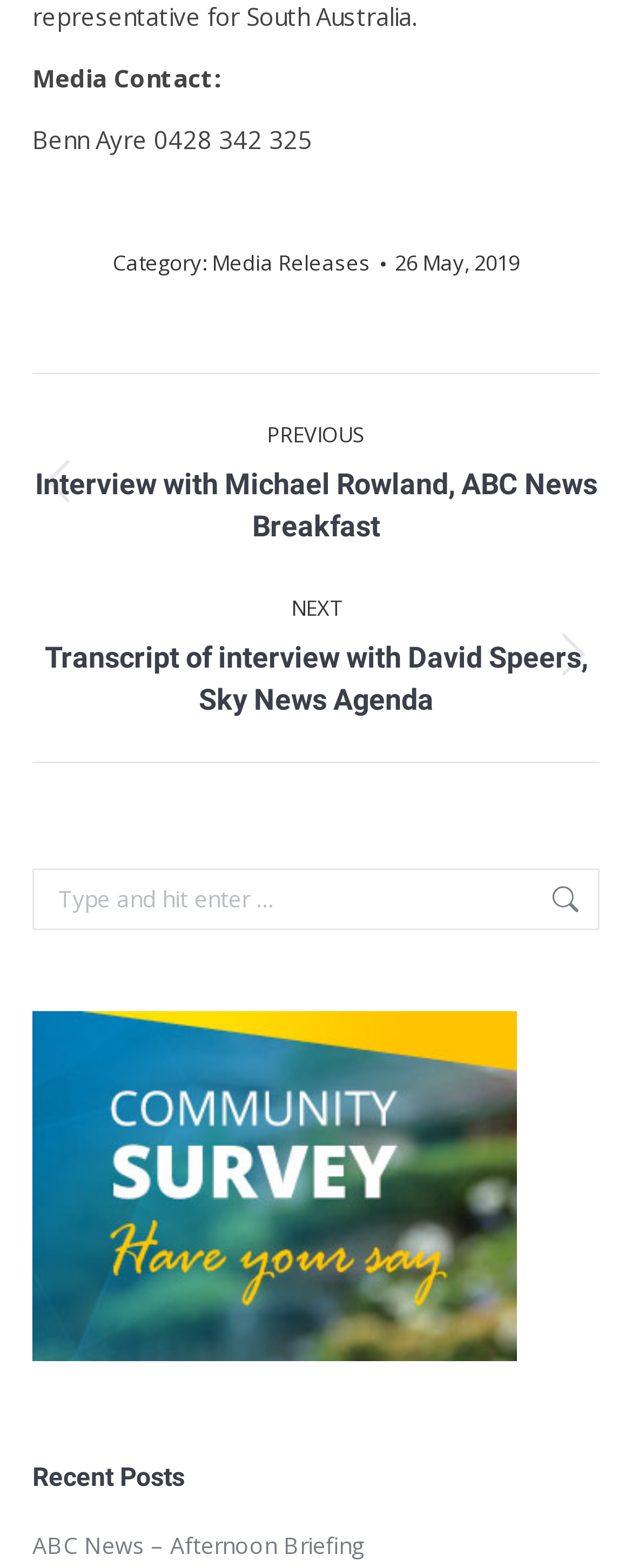Please find and report the bounding box coordinates of the element to click in order to perform the following action: "Read recent post". The coordinates should be expressed as four float numbers between 0 and 1, in the format [left, top, right, bottom].

[0.051, 0.972, 0.577, 0.999]